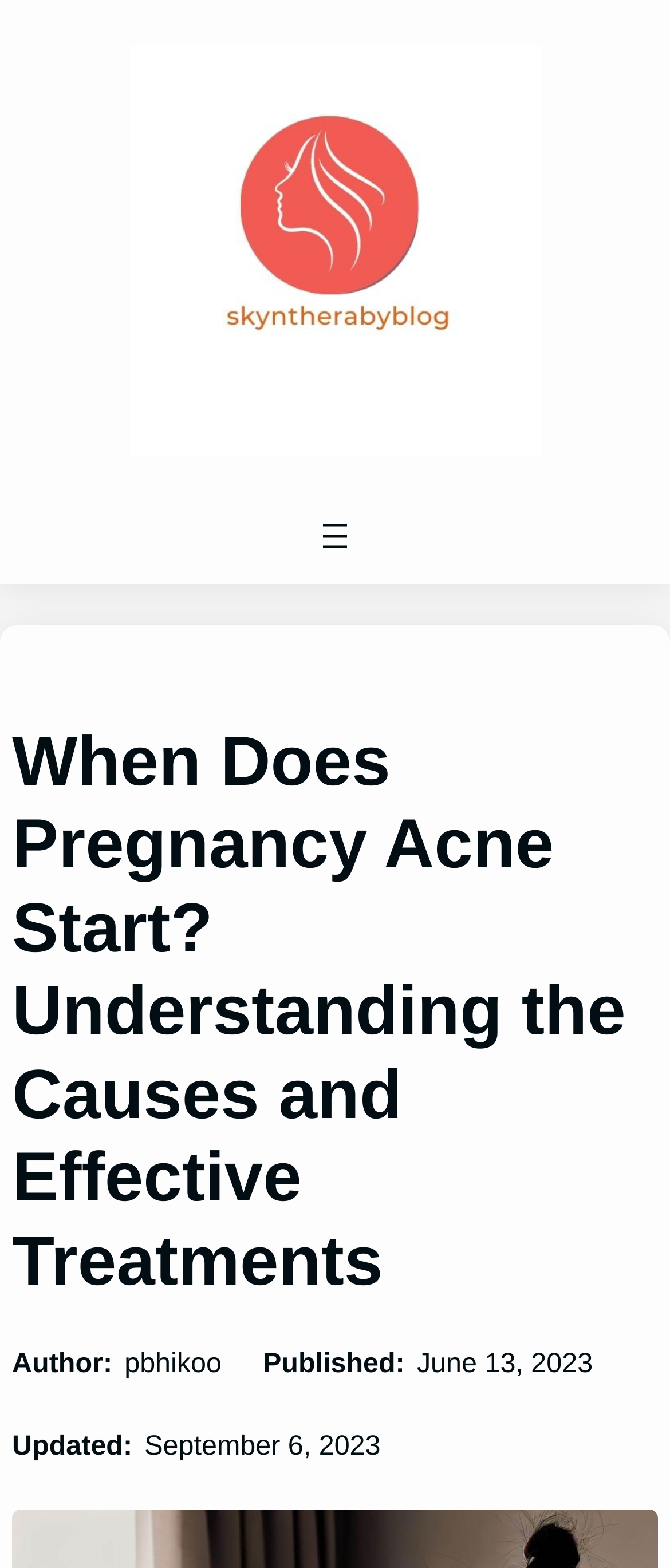When was the article published?
Using the image, give a concise answer in the form of a single word or short phrase.

June 13, 2023